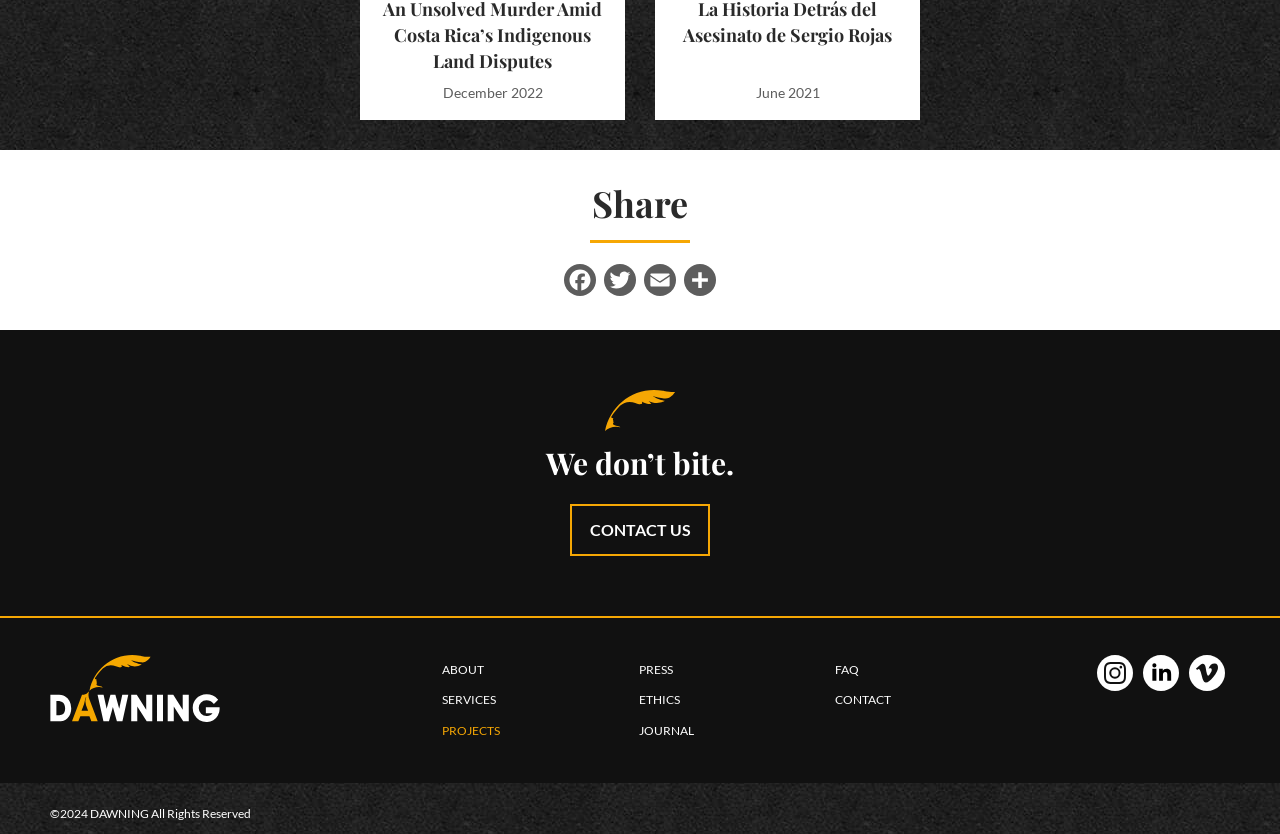Determine the bounding box coordinates of the target area to click to execute the following instruction: "Visit us on Instagram."

[0.857, 0.808, 0.885, 0.833]